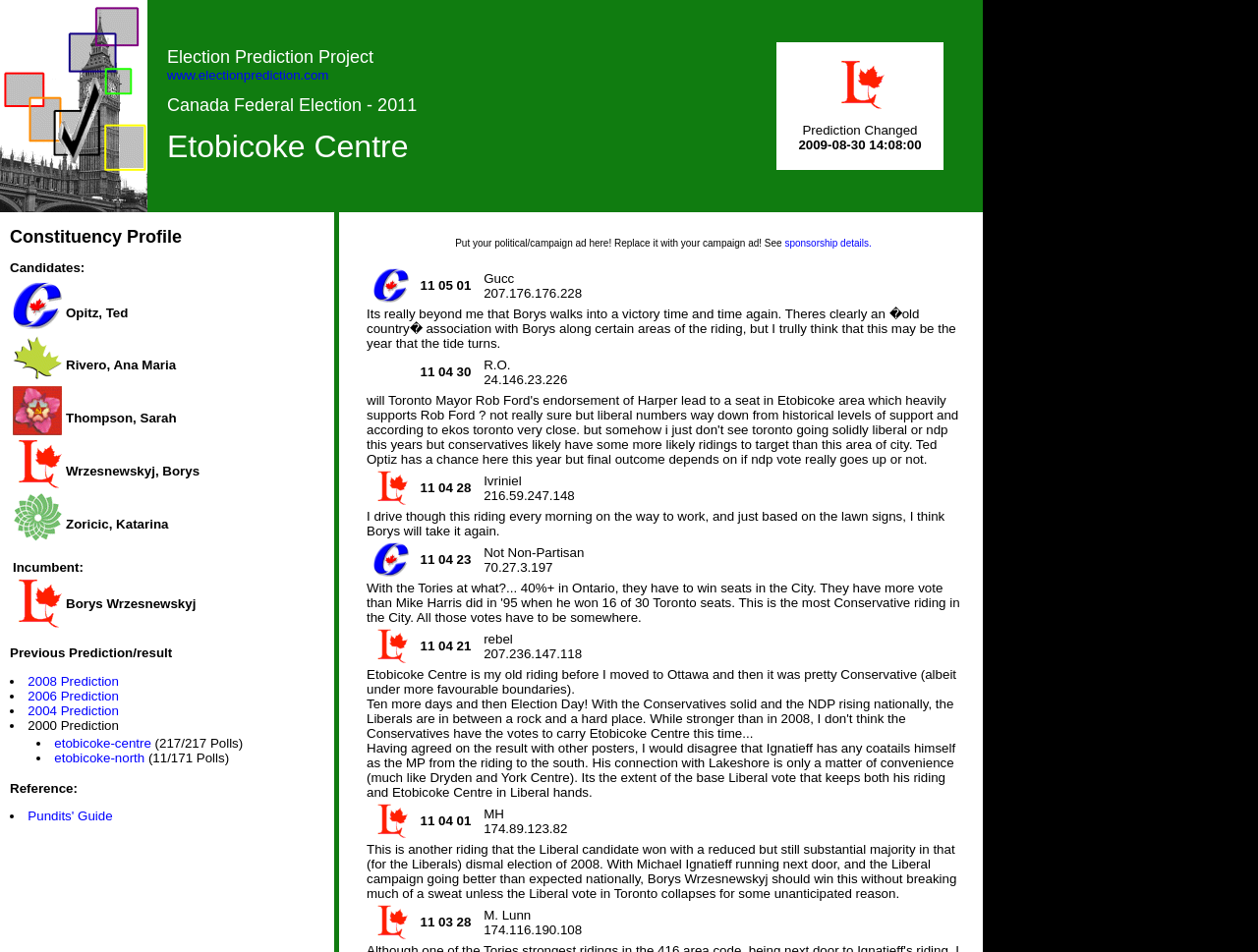Find the bounding box coordinates of the element to click in order to complete this instruction: "Visit the Pundits' Guide page". The bounding box coordinates must be four float numbers between 0 and 1, denoted as [left, top, right, bottom].

[0.022, 0.85, 0.09, 0.865]